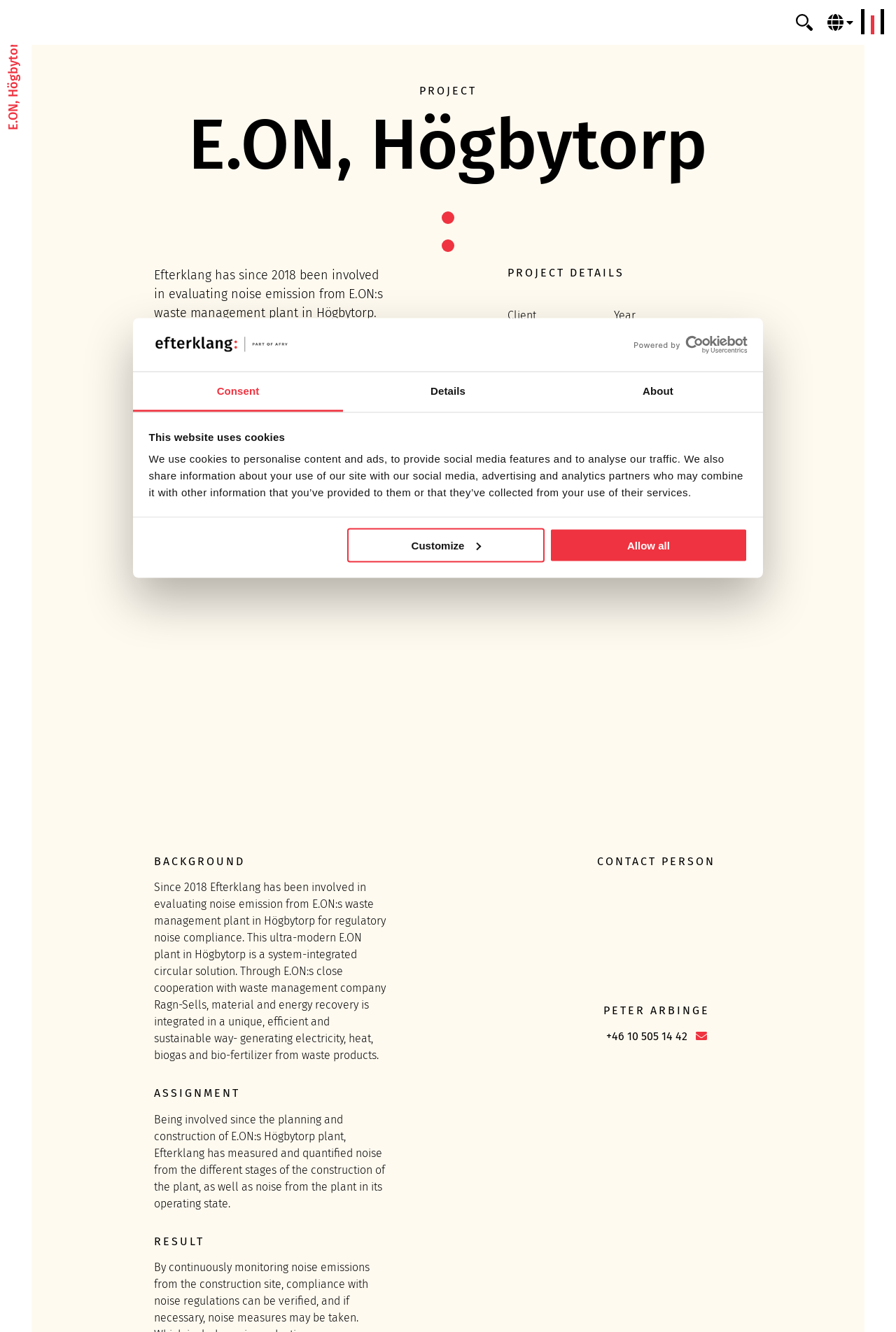Please predict the bounding box coordinates (top-left x, top-left y, bottom-right x, bottom-right y) for the UI element in the screenshot that fits the description: Allow all

[0.614, 0.396, 0.834, 0.422]